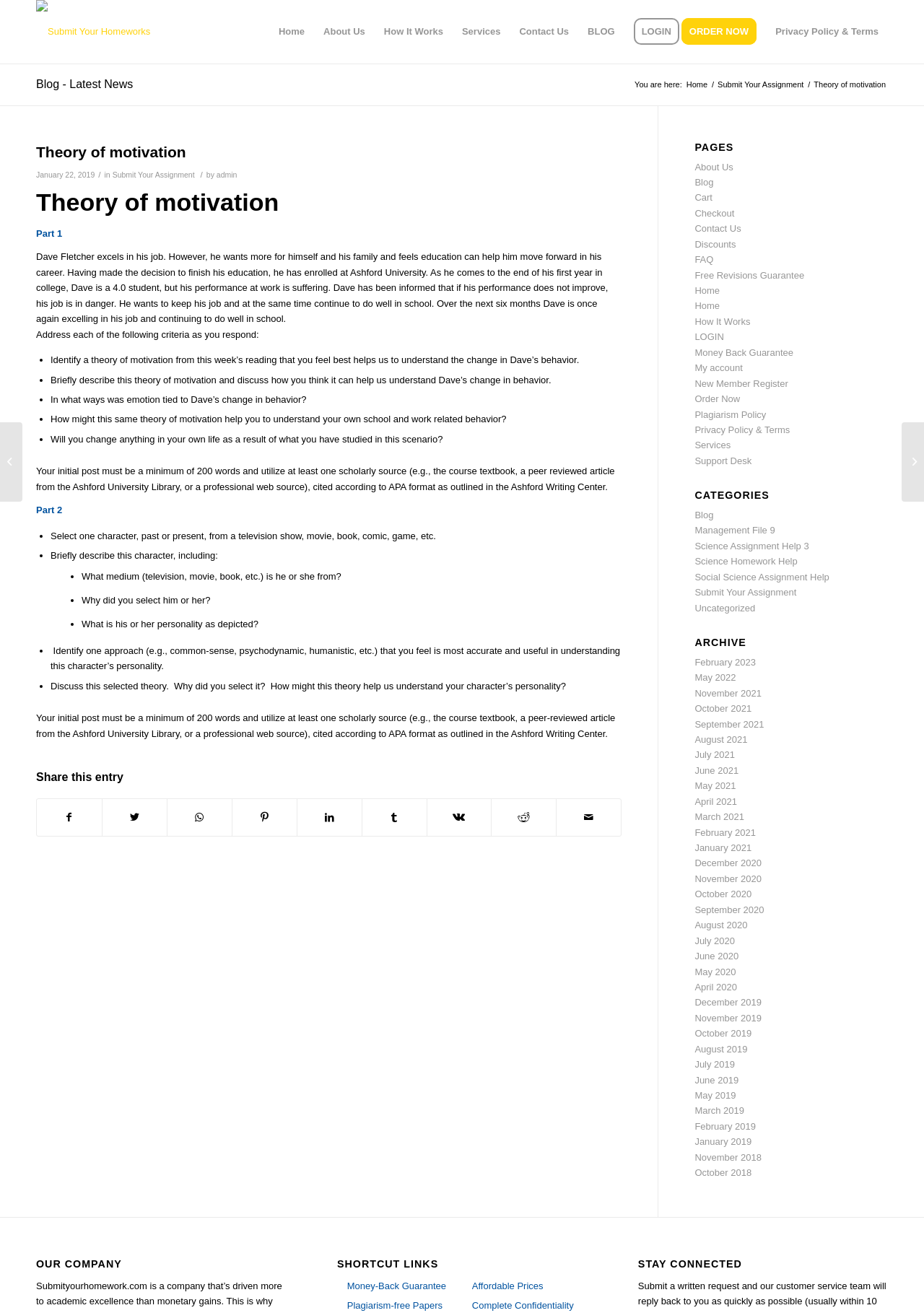Identify the bounding box coordinates necessary to click and complete the given instruction: "Click on the 'Submit Your Homeworks' link".

[0.039, 0.0, 0.163, 0.048]